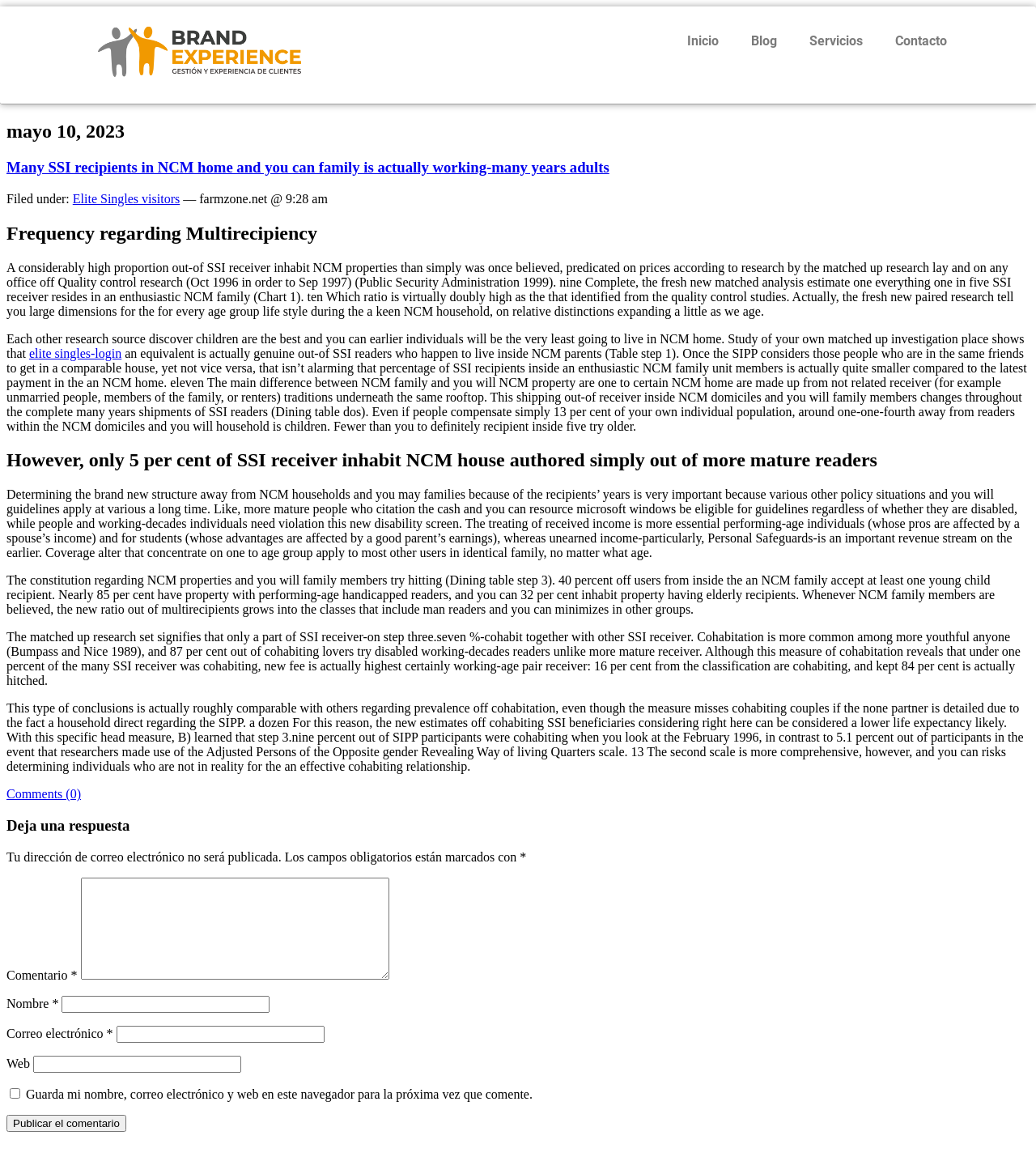Please provide a one-word or phrase answer to the question: 
What is the purpose of the textbox labeled 'Correo electrónico'?

to enter email address